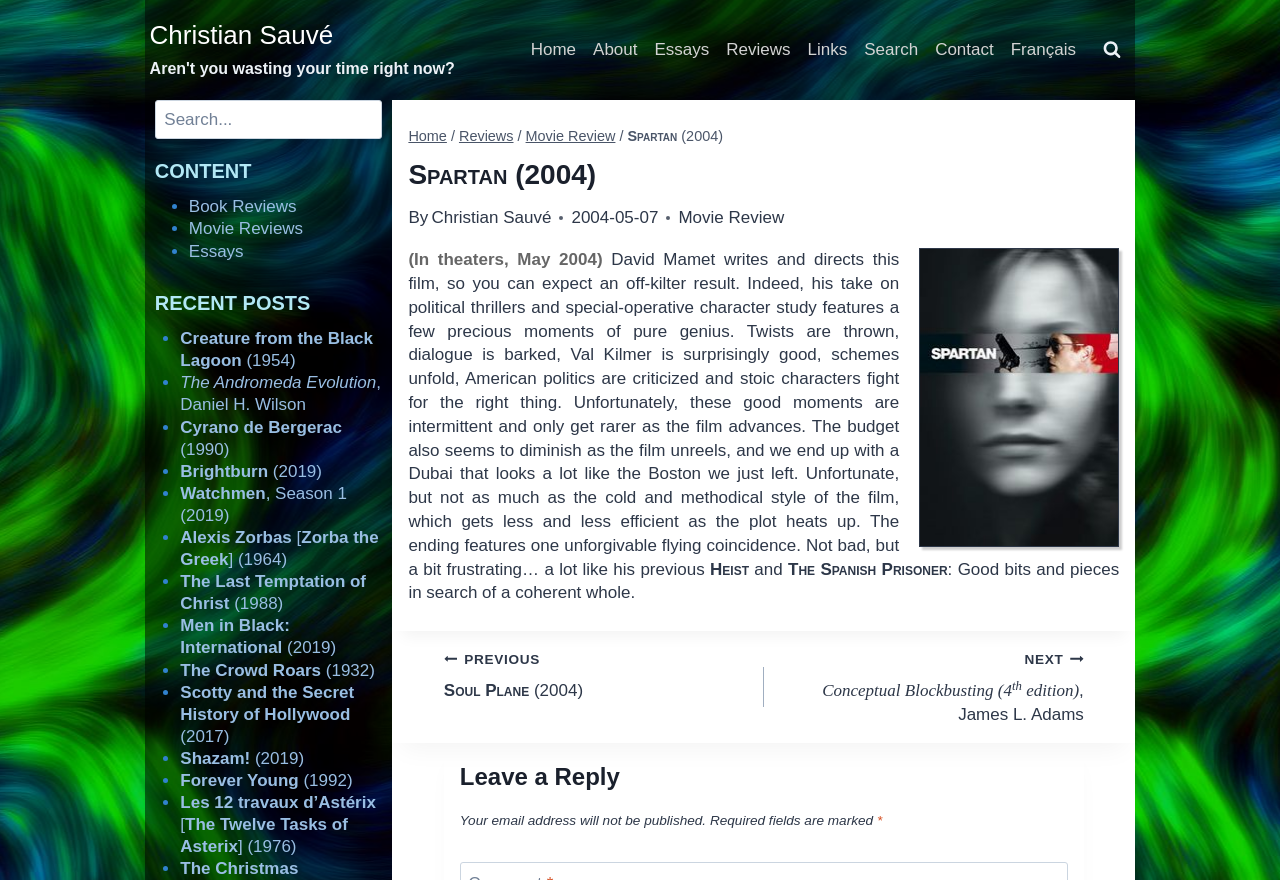What is the category of the post?
Please respond to the question with as much detail as possible.

The category of the post can be found in the breadcrumbs navigation section, where it is written as 'Reviews > Movie Review > Spartan'. This is also confirmed by the link 'Movie Review' in the article section.